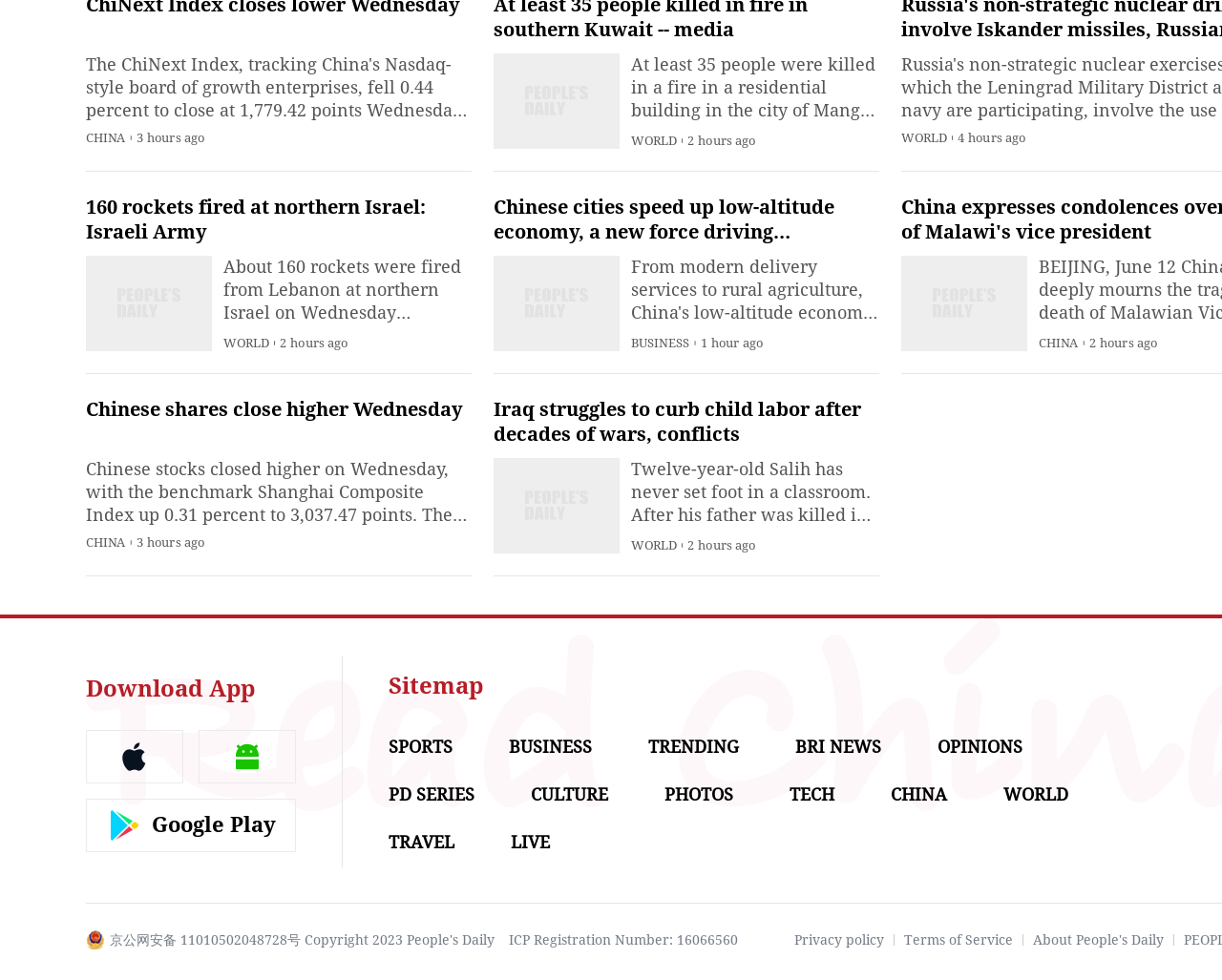Identify the bounding box coordinates for the element that needs to be clicked to fulfill this instruction: "Check the PHOTOS section". Provide the coordinates in the format of four float numbers between 0 and 1: [left, top, right, bottom].

[0.544, 0.8, 0.6, 0.821]